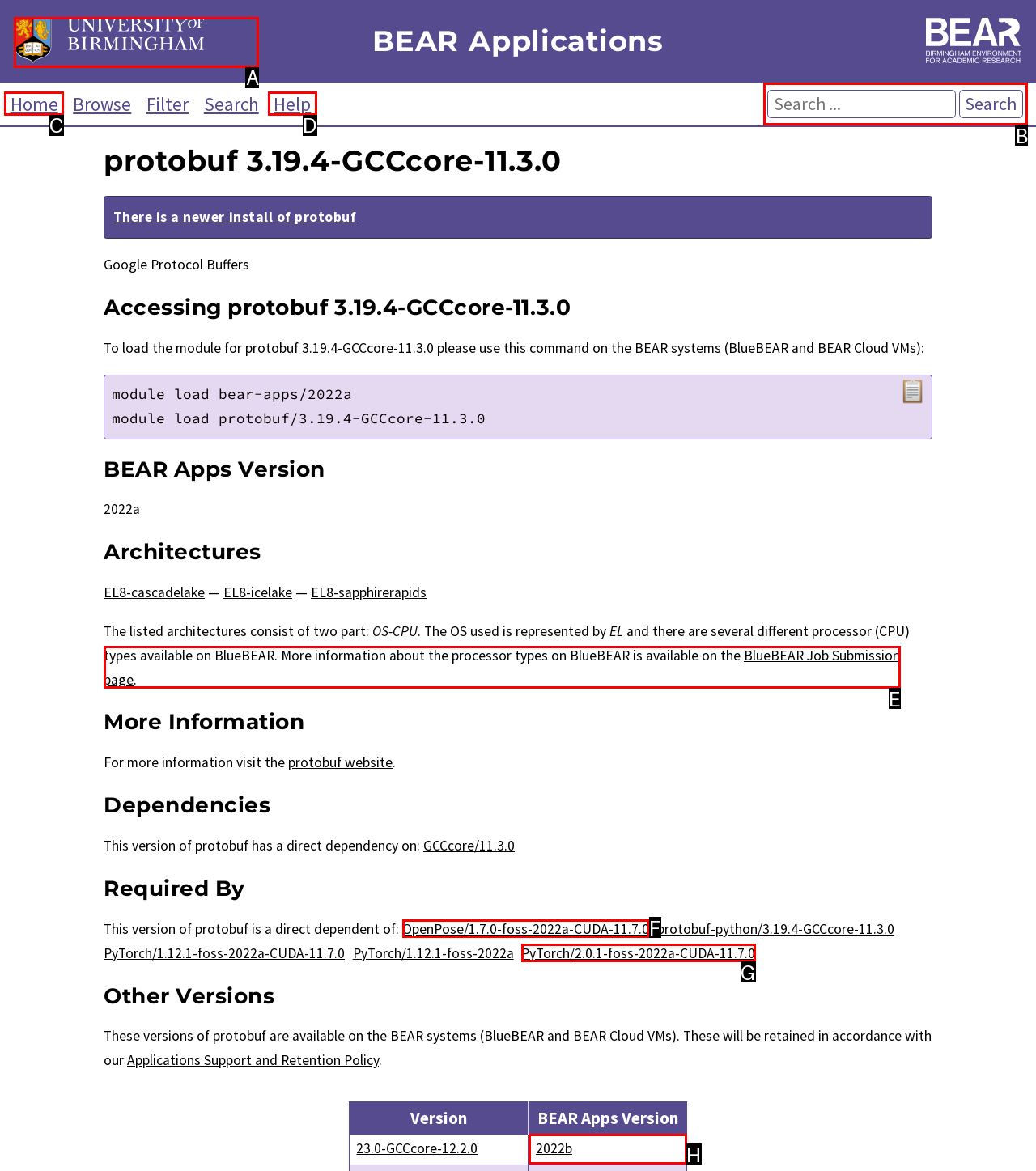Select the right option to accomplish this task: Search for something. Reply with the letter corresponding to the correct UI element.

B